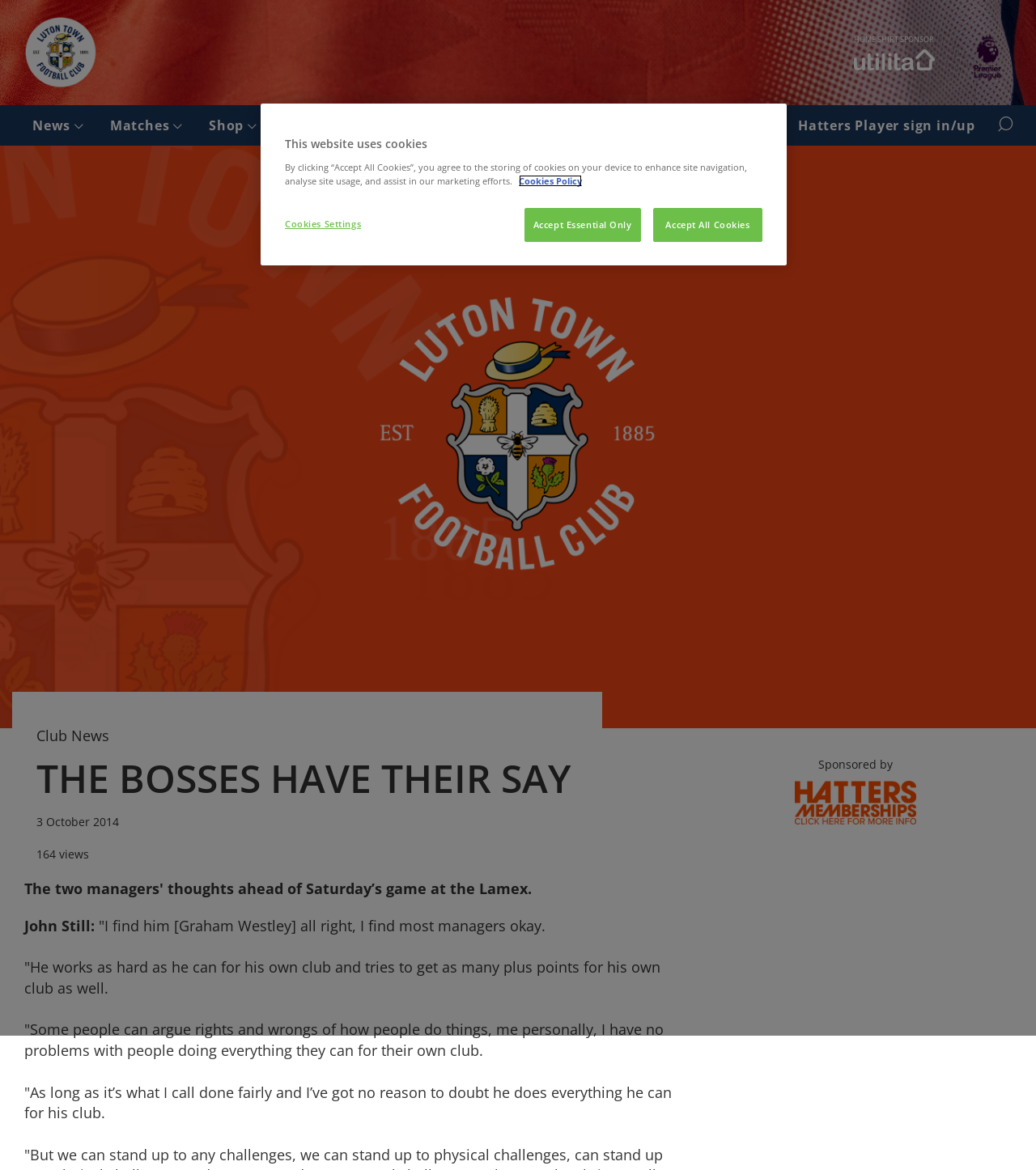Determine the bounding box coordinates for the HTML element described here: "Tickets".

[0.261, 0.09, 0.347, 0.124]